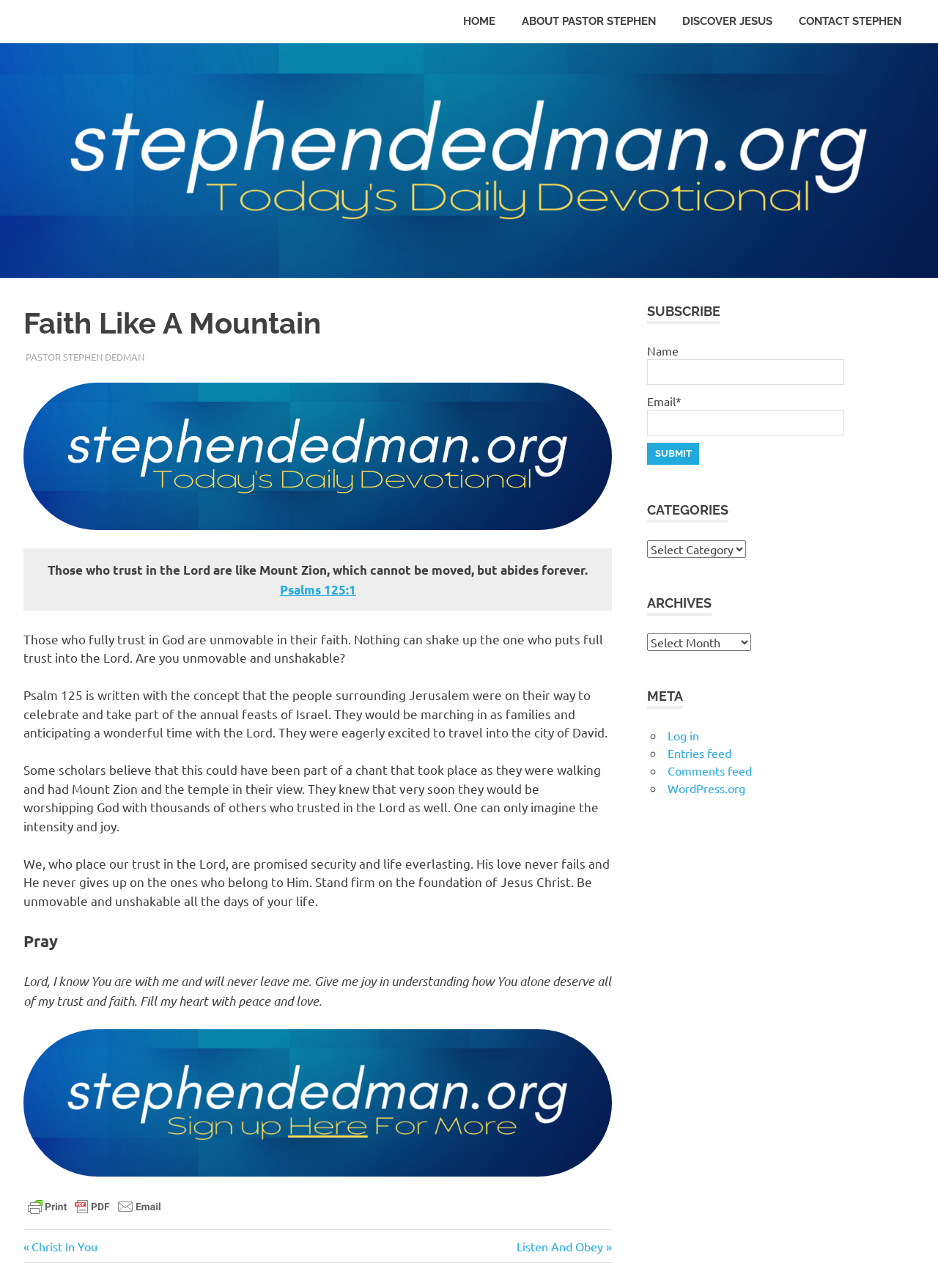Determine the bounding box coordinates of the clickable element to complete this instruction: "Print the article in a friendly format". Provide the coordinates in the format of four float numbers between 0 and 1, [left, top, right, bottom].

[0.025, 0.931, 0.177, 0.941]